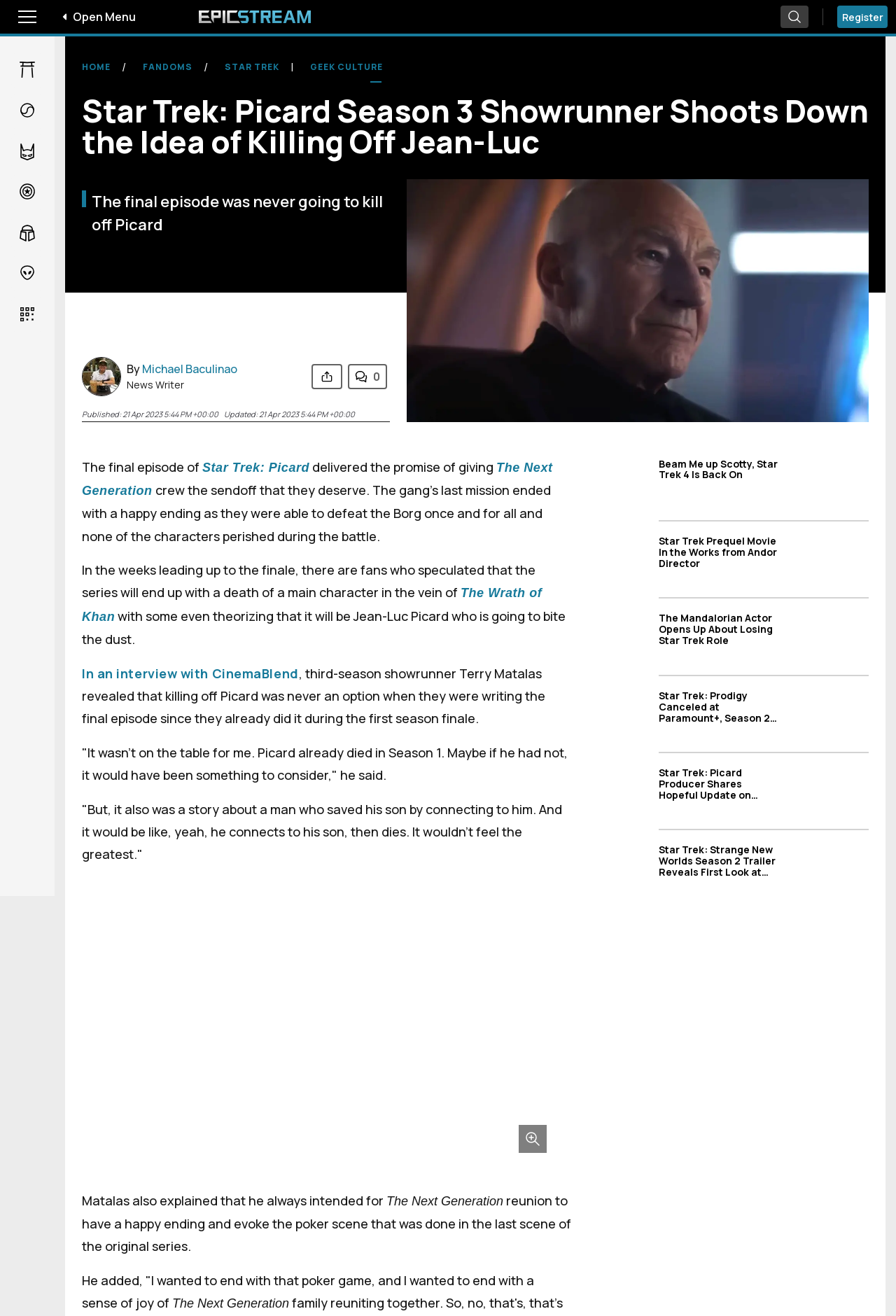Identify the bounding box coordinates of the section to be clicked to complete the task described by the following instruction: "Go to the Anime page". The coordinates should be four float numbers between 0 and 1, formatted as [left, top, right, bottom].

[0.012, 0.04, 0.048, 0.067]